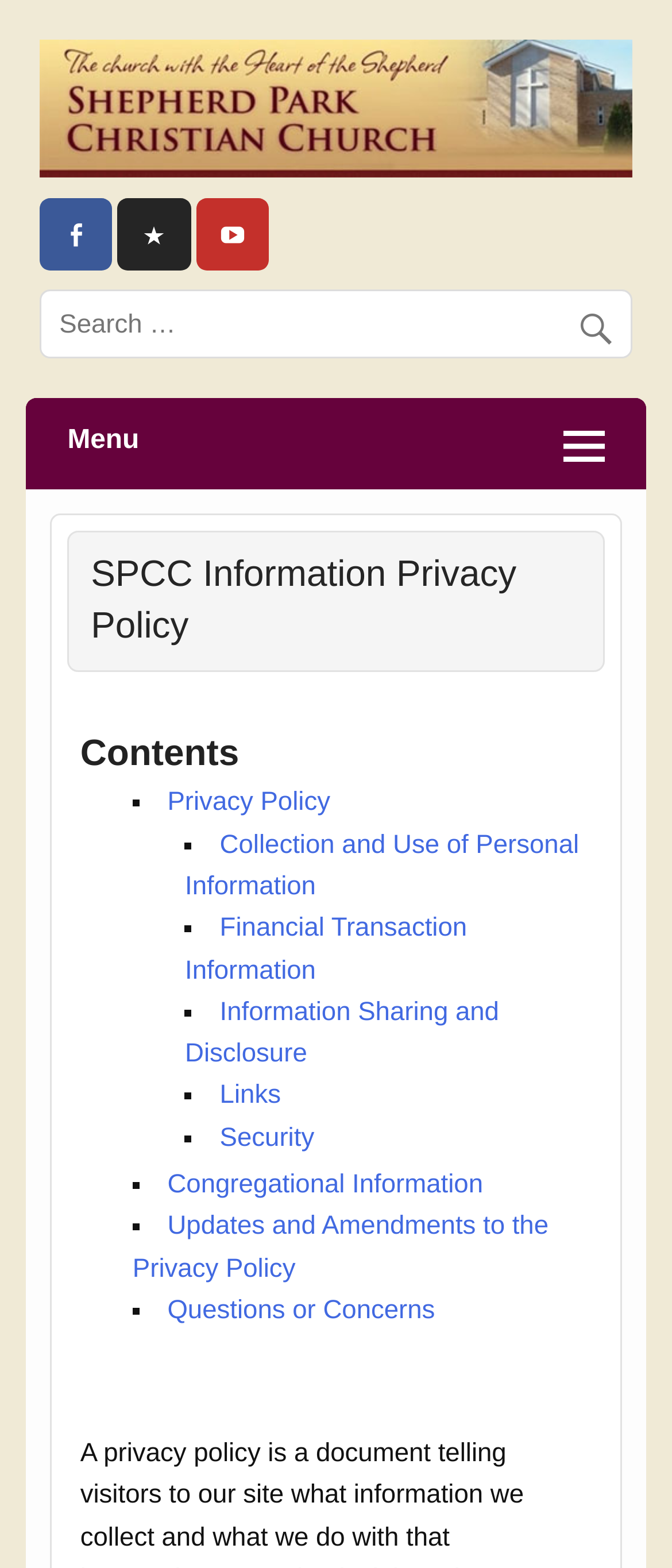Please mark the bounding box coordinates of the area that should be clicked to carry out the instruction: "Read about Information Sharing and Disclosure".

[0.275, 0.636, 0.743, 0.681]